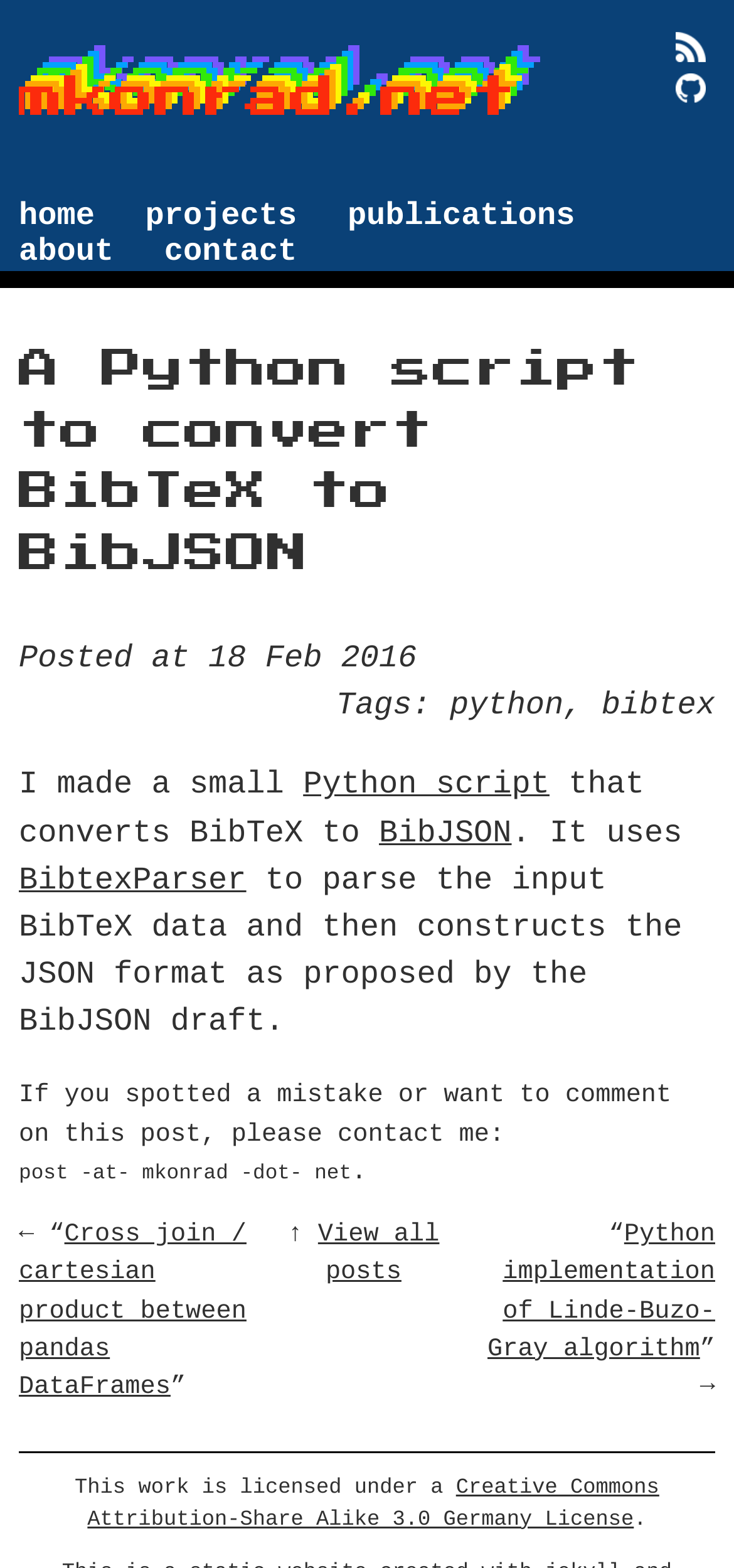Highlight the bounding box coordinates of the element you need to click to perform the following instruction: "view all posts."

[0.433, 0.779, 0.599, 0.822]